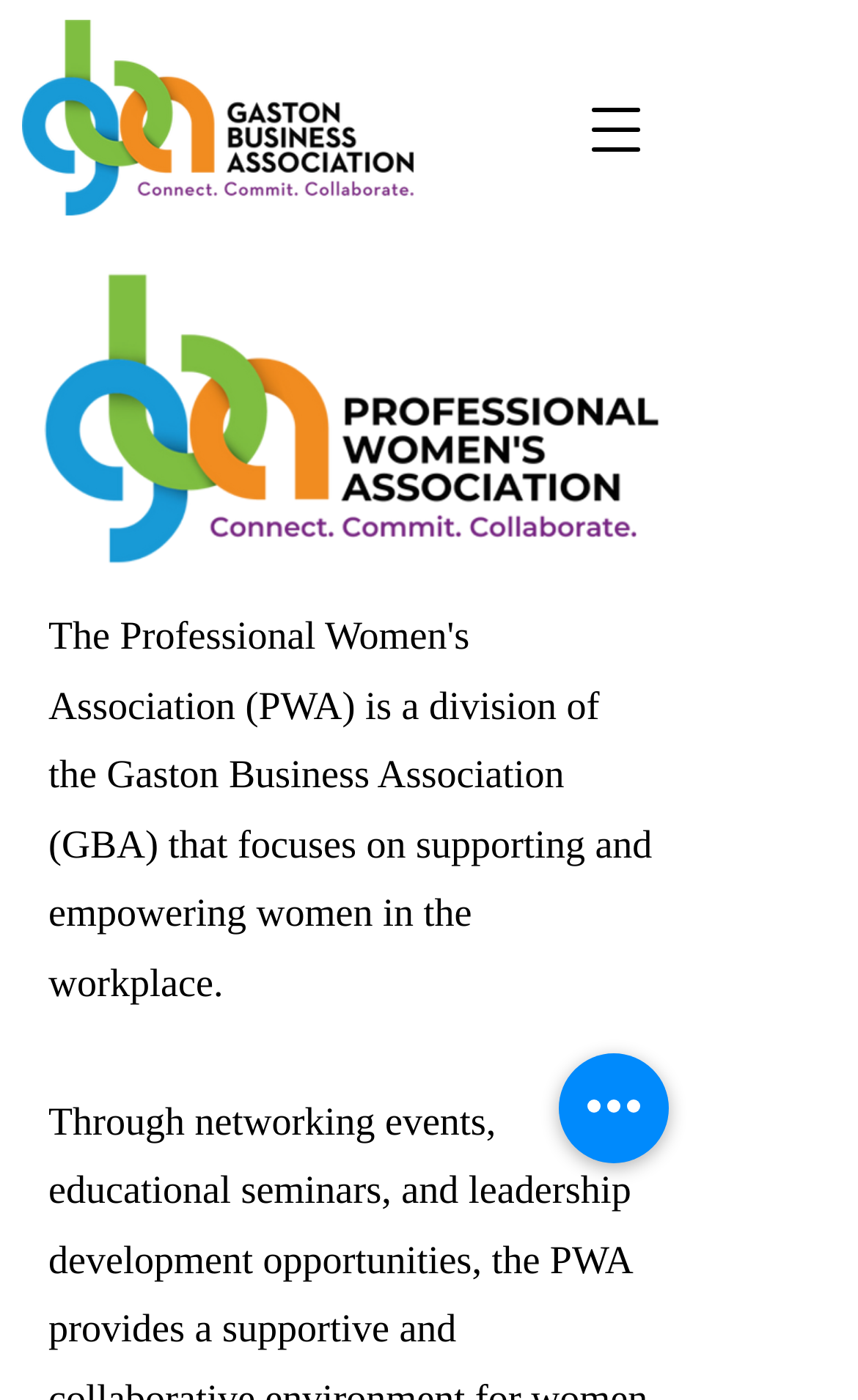Find and generate the main title of the webpage.

Subscribe to receive regular updates